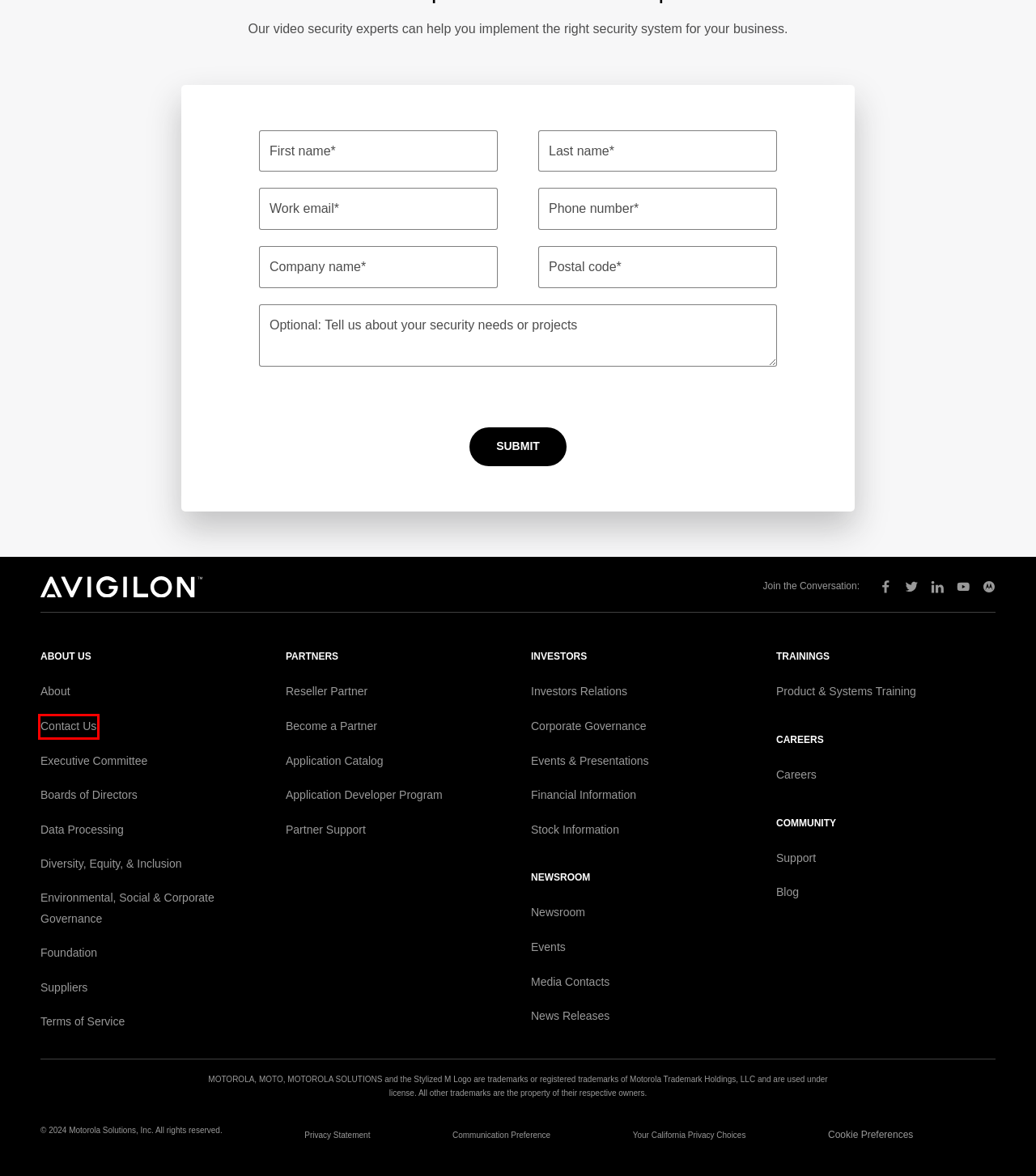You have a screenshot of a webpage with a red bounding box highlighting a UI element. Your task is to select the best webpage description that corresponds to the new webpage after clicking the element. Here are the descriptions:
A. Press Releases - Motorola Solutions
B. Newsroom - Motorola Solutions
C. Supplier Portal Solutions - Motorola Solutions
D. Leadership - Motorola Solutions
E. Avigilon's Privacy Statement and Policy
F. Contact Sales - Avigilon
G. Investor Events and Presentations  - Motorola Solutions
H. Avigilon Security Partner Program for Video & Access Systems

F